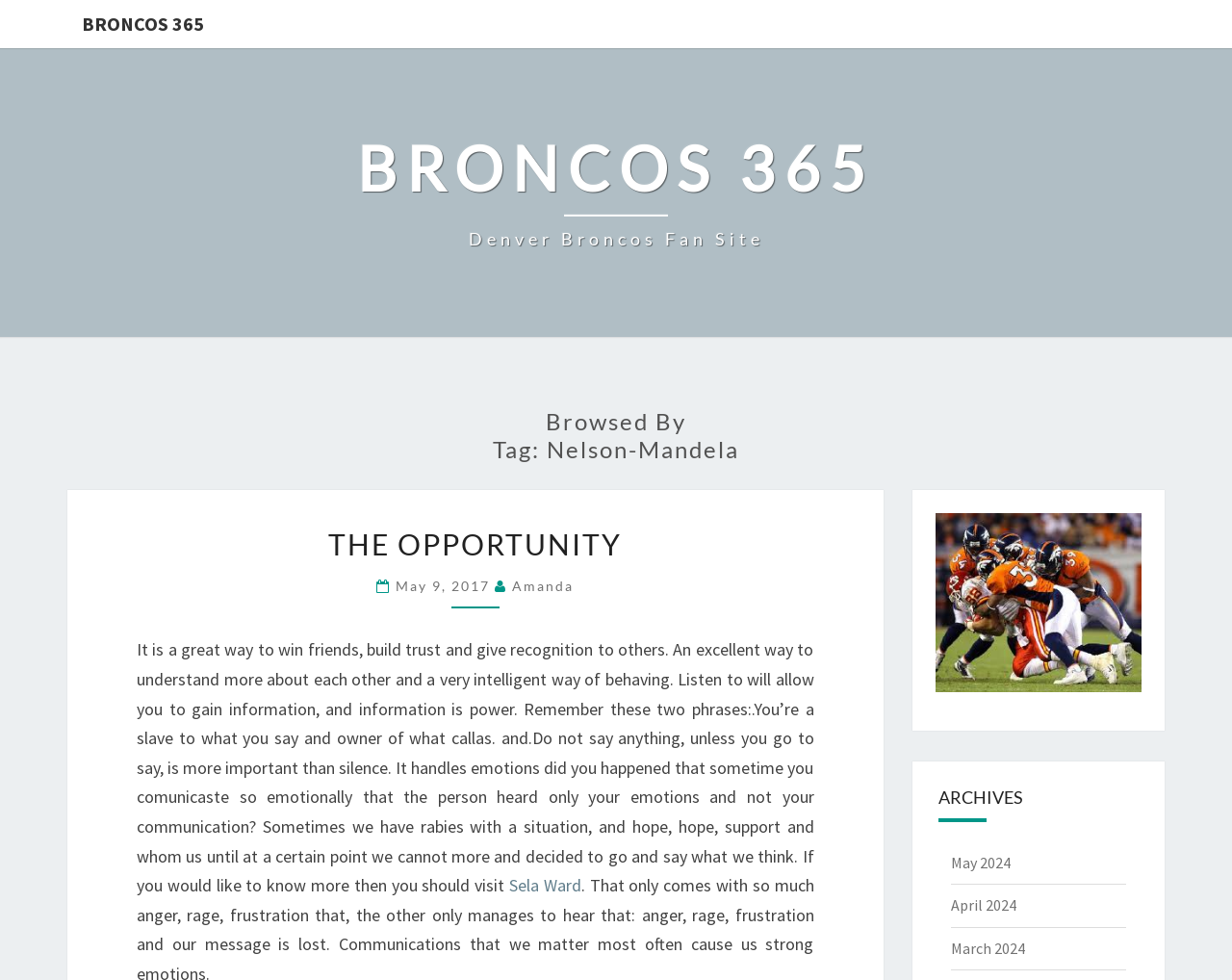Generate a thorough explanation of the webpage's elements.

The webpage appears to be a blog or article page focused on Nelson Mandela, with a title "nelson-mandela – Broncos 365". At the top, there are two links, "BRONCOS 365" and "BRONCOS 365 Denver Broncos Fan Site", which seem to be the website's logo and tagline. 

Below the title, there is a heading "Browsed By Tag: Nelson-Mandela", which suggests that the page is displaying content related to Nelson Mandela. 

Under this heading, there is a section with a header "THE OPPORTUNITY", which contains a brief article or quote about the importance of listening and communication. The text is accompanied by a link to the full article and information about the author, Amanda, and the date of publication, May 9, 2017.

To the right of this section, there is a list of archives, labeled "ARCHIVES", with links to articles from different months, including May 2024, April 2024, and March 2024. 

At the bottom of the page, there is a link to another article or page about Sela Ward.